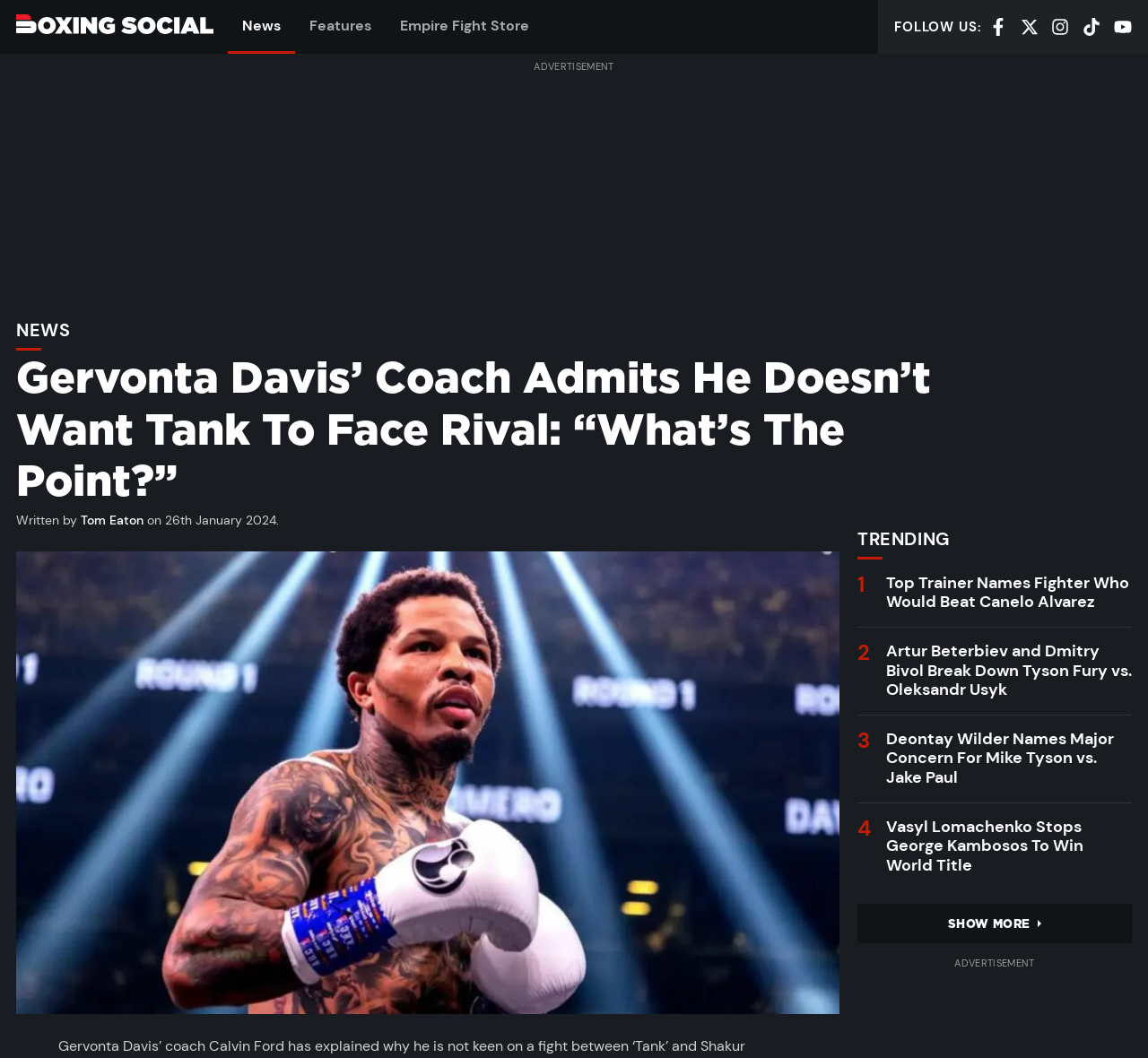Please determine the headline of the webpage and provide its content.

Gervonta Davis’ Coach Admits He Doesn’t Want Tank To Face Rival: “What’s The Point?”